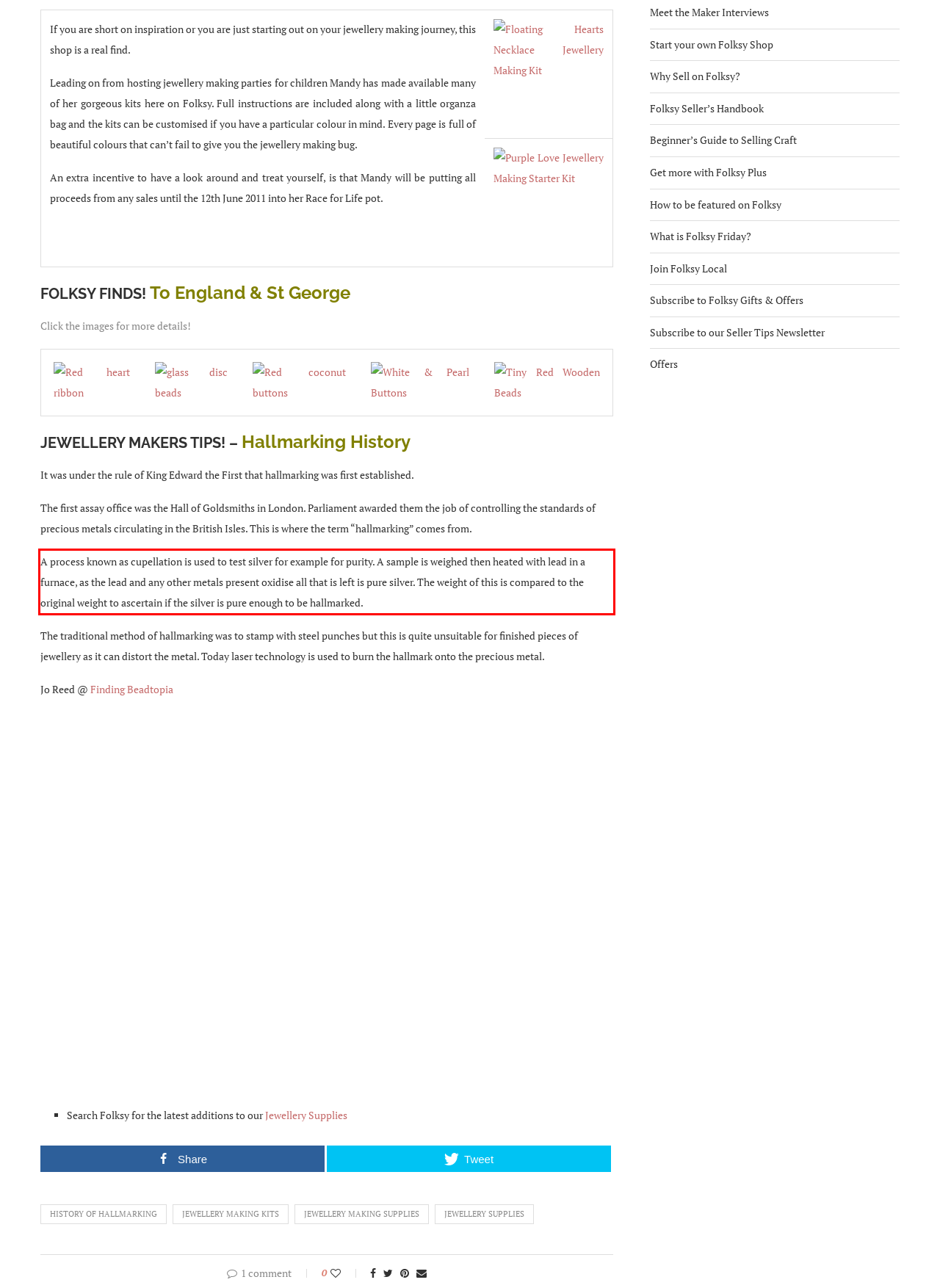Using OCR, extract the text content found within the red bounding box in the given webpage screenshot.

A process known as cupellation is used to test silver for example for purity. A sample is weighed then heated with lead in a furnace, as the lead and any other metals present oxidise all that is left is pure silver. The weight of this is compared to the original weight to ascertain if the silver is pure enough to be hallmarked.